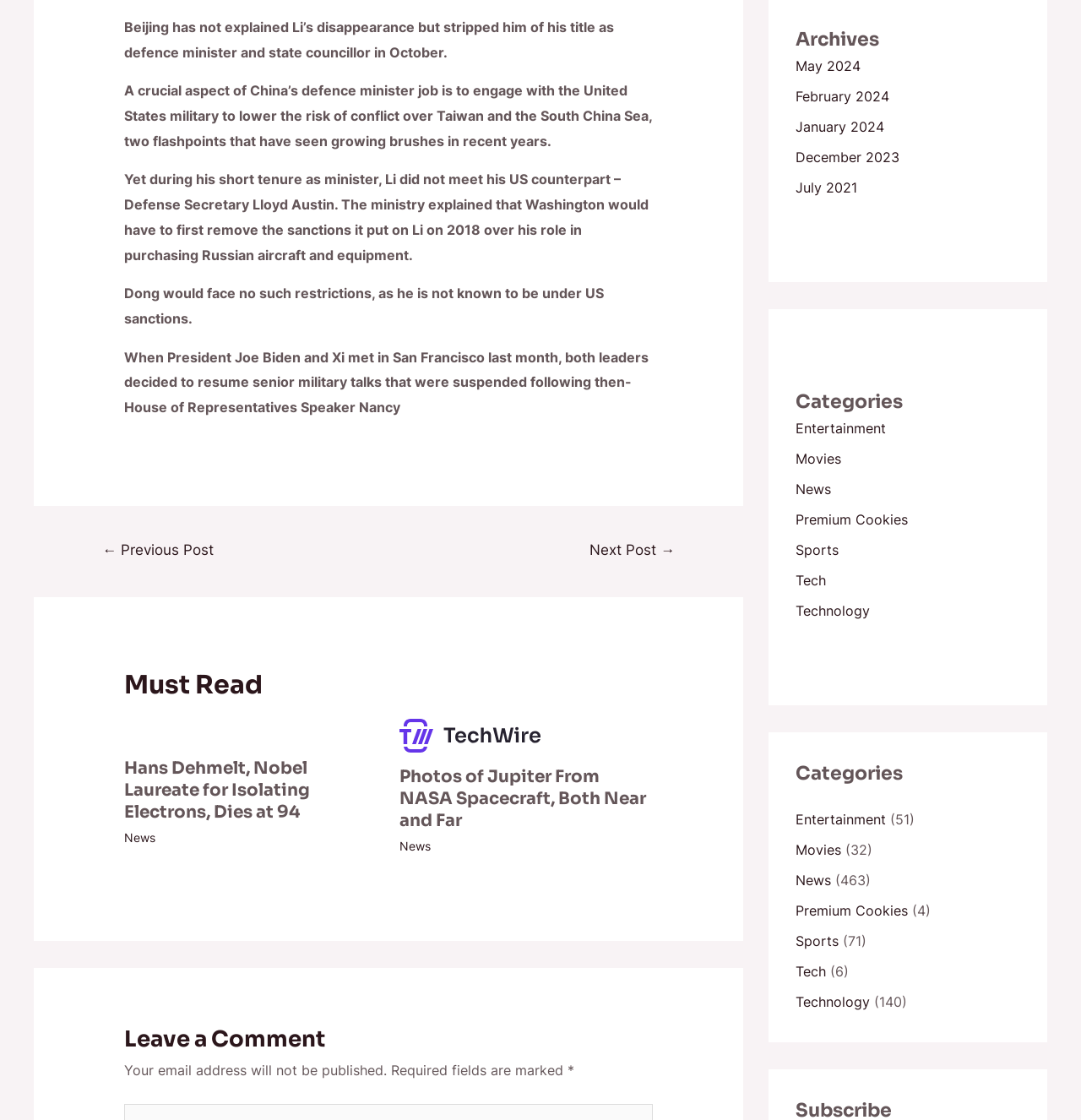Please identify the bounding box coordinates of the clickable area that will allow you to execute the instruction: "Click on the 'Next Post' link".

[0.525, 0.478, 0.644, 0.508]